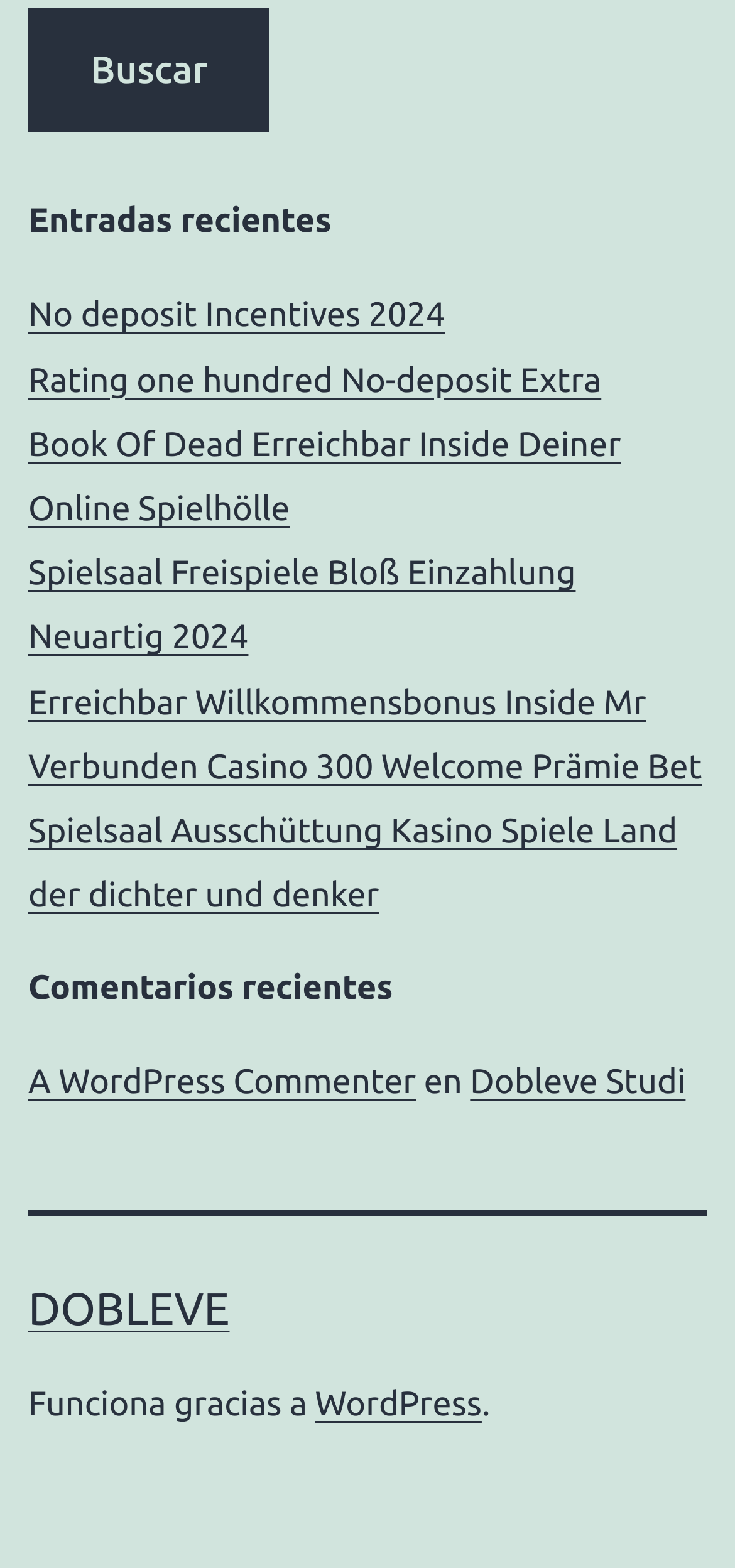Please answer the following question as detailed as possible based on the image: 
What is the first recent entry?

I looked at the navigation section 'Entradas recientes' and found the first link 'No deposit Incentives 2024' which is likely to be the first recent entry.